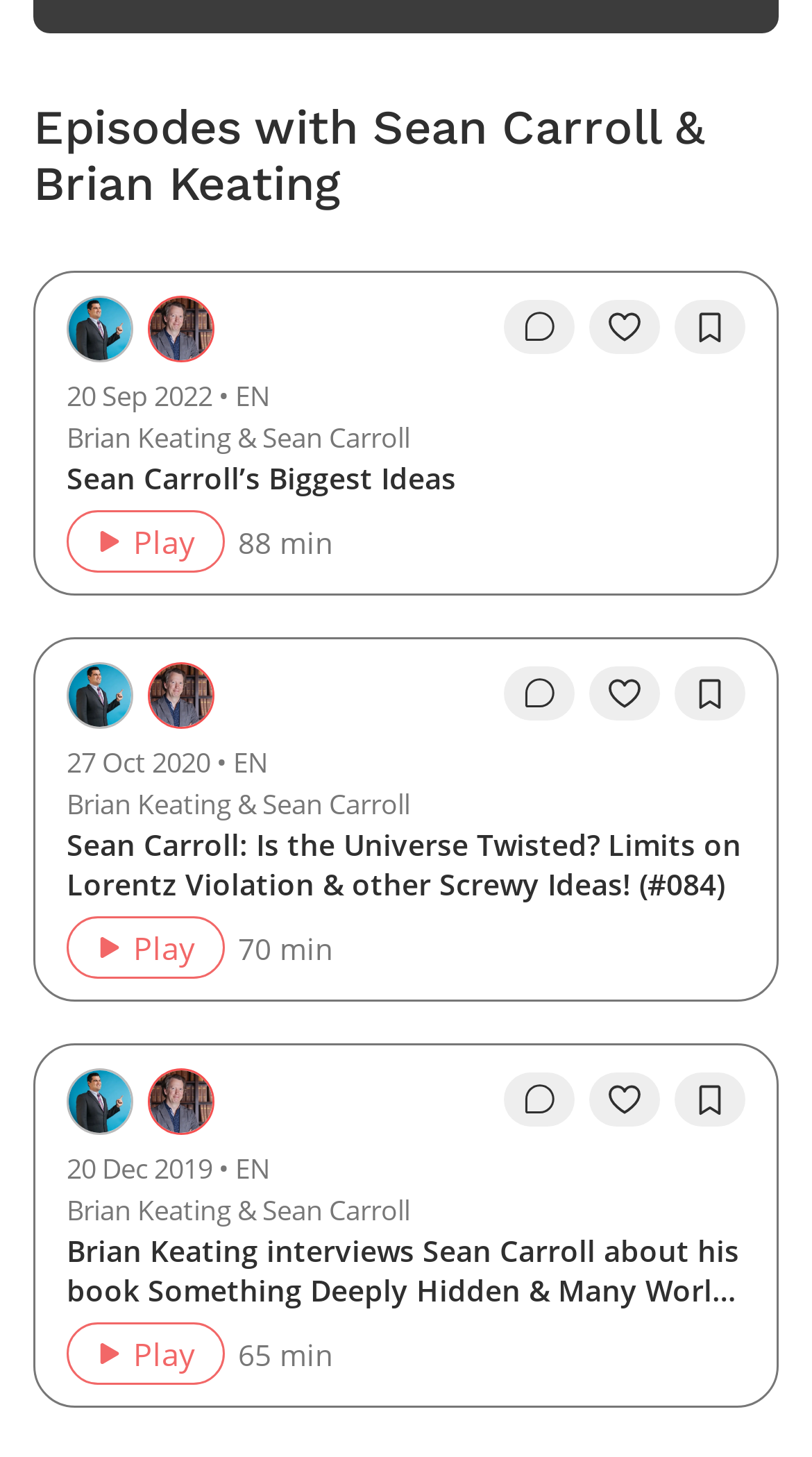Based on the visual content of the image, answer the question thoroughly: How many episodes are listed on this page?

I counted the number of episode titles and 'Play' buttons on the page, and found that there are three episodes listed.